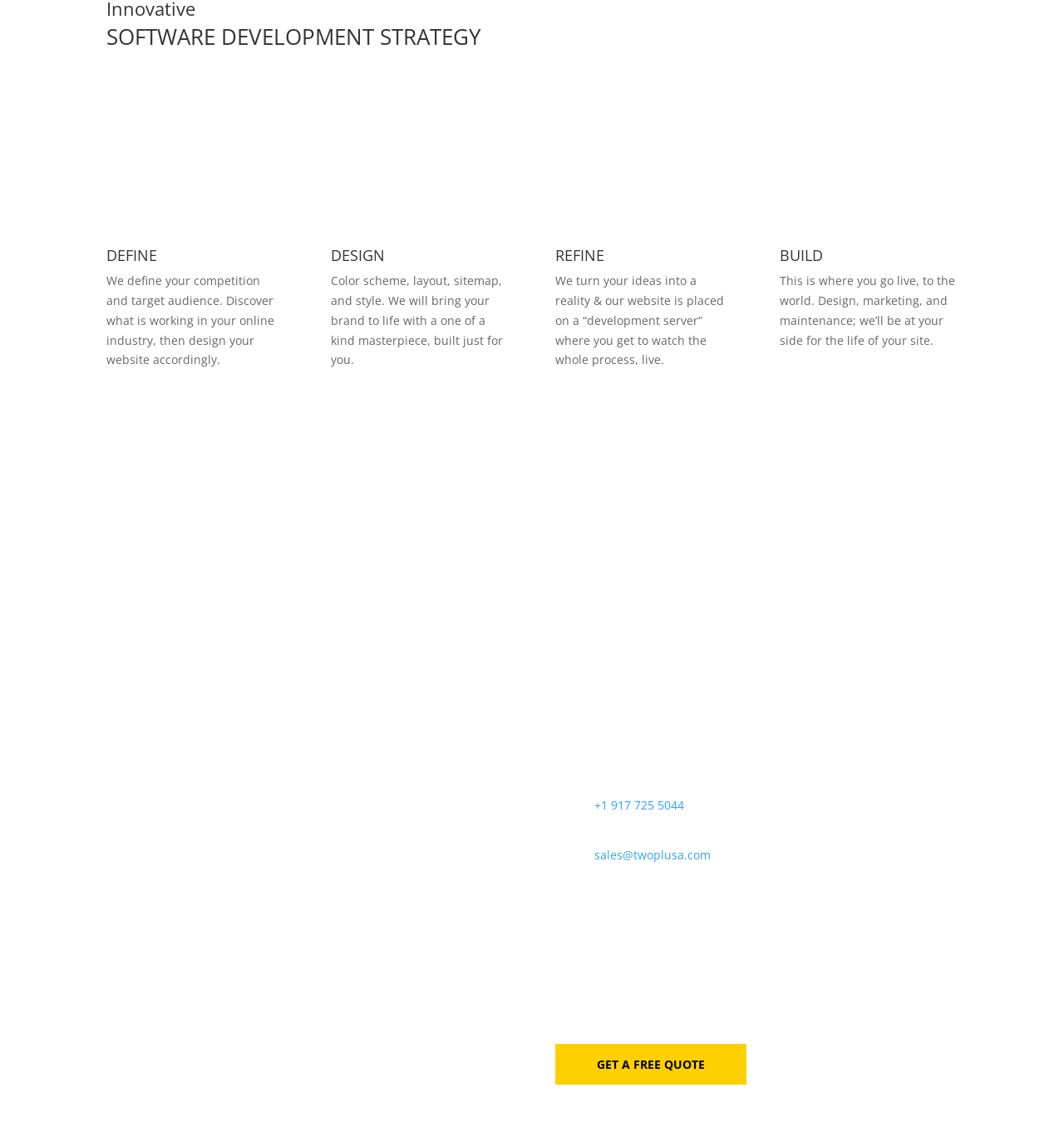Identify the bounding box coordinates necessary to click and complete the given instruction: "Visit the UK office page".

[0.559, 0.566, 0.761, 0.586]